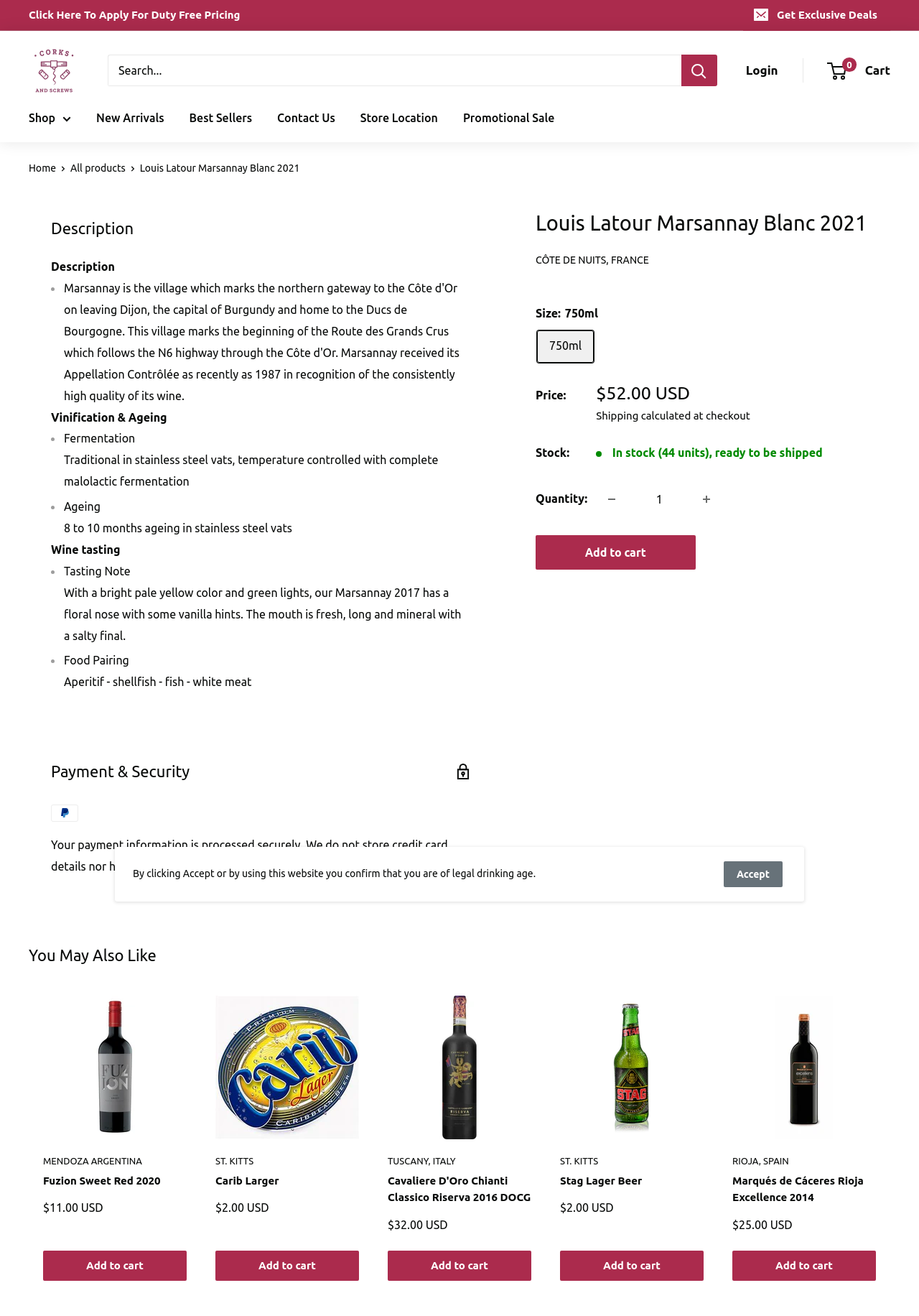Please locate the bounding box coordinates for the element that should be clicked to achieve the following instruction: "Search for a product". Ensure the coordinates are given as four float numbers between 0 and 1, i.e., [left, top, right, bottom].

[0.117, 0.042, 0.78, 0.066]